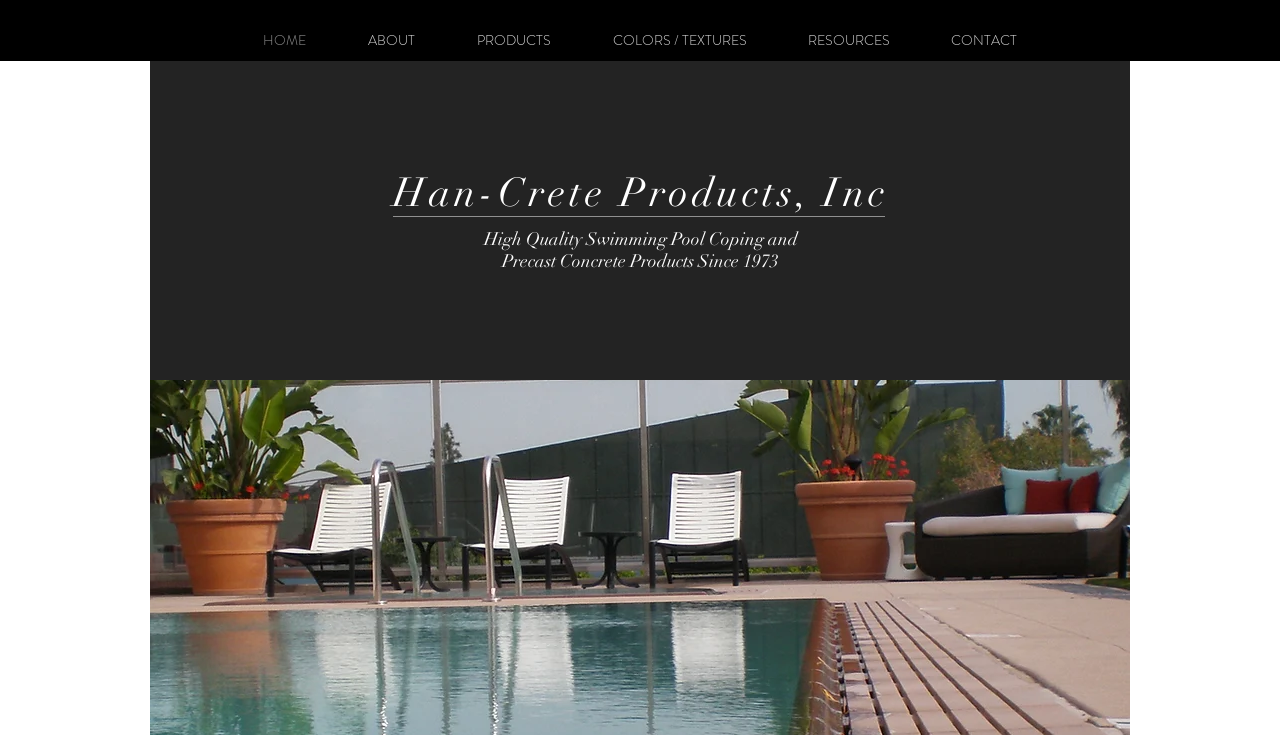Please identify the primary heading of the webpage and give its text content.

Han-Crete Products, Inc